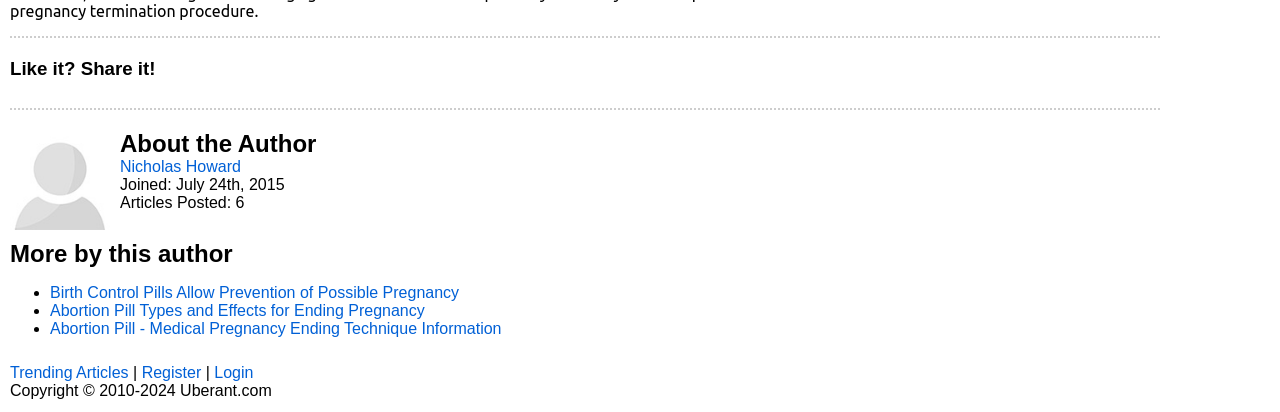Find the bounding box coordinates of the clickable area required to complete the following action: "Register on the website".

[0.111, 0.883, 0.157, 0.925]